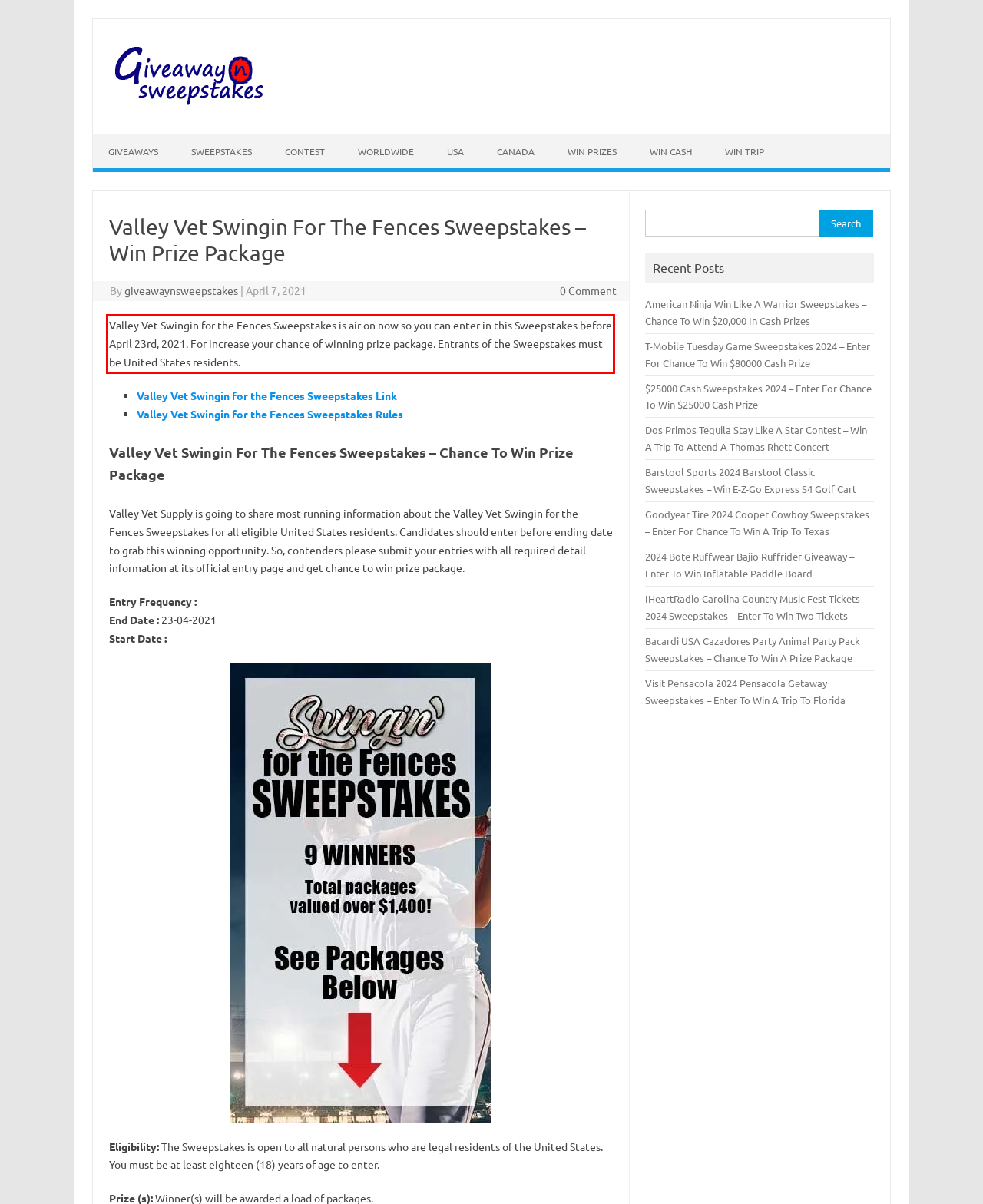You are given a screenshot of a webpage with a UI element highlighted by a red bounding box. Please perform OCR on the text content within this red bounding box.

Valley Vet Swingin for the Fences Sweepstakes is air on now so you can enter in this Sweepstakes before April 23rd, 2021. For increase your chance of winning prize package. Entrants of the Sweepstakes must be United States residents.